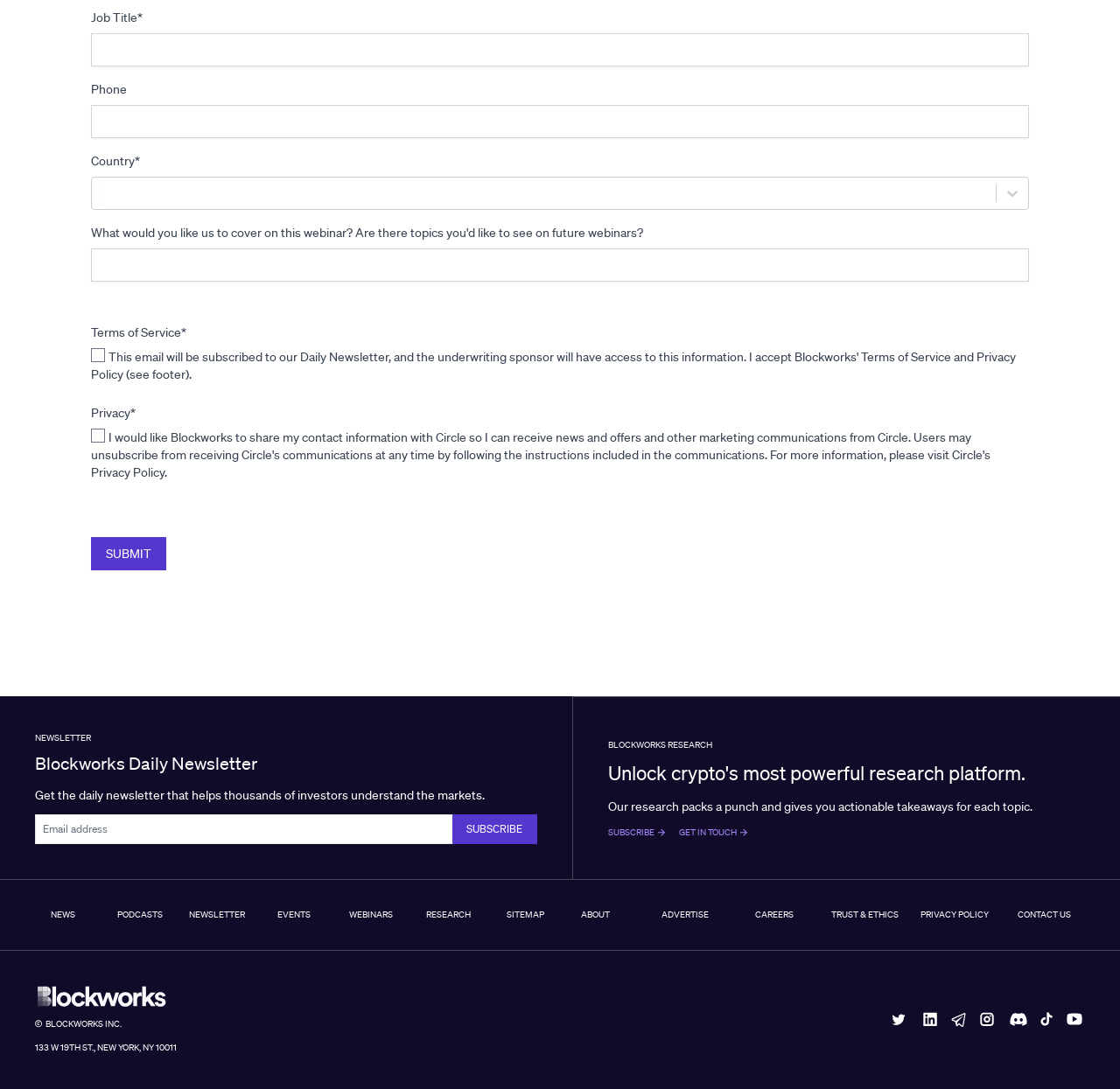What is the label of the first textbox?
Give a thorough and detailed response to the question.

The first textbox is labeled as 'Job Title' which is indicated by the StaticText element with the text 'Job Title' and the textbox element with the same label.